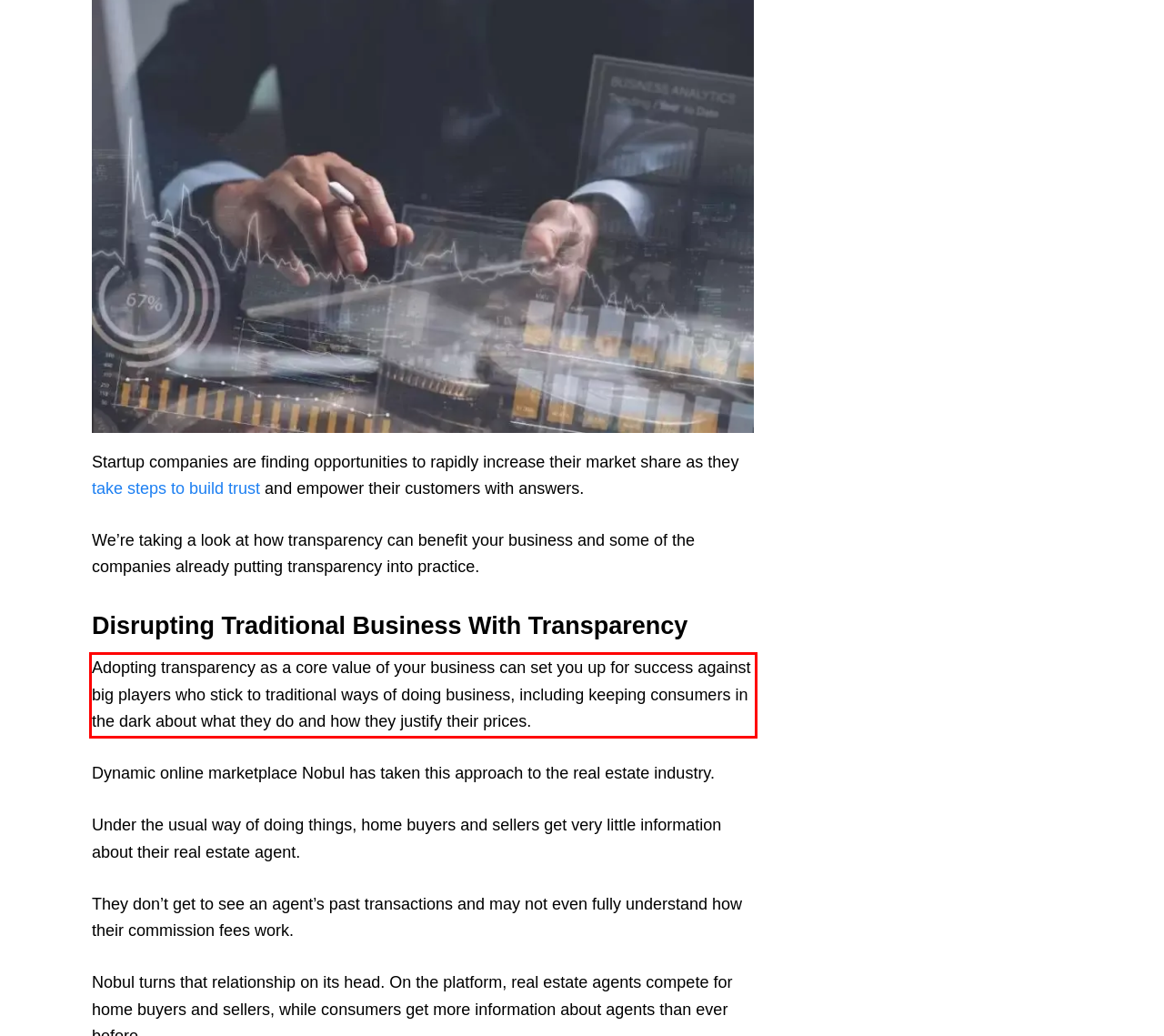Identify and extract the text within the red rectangle in the screenshot of the webpage.

Adopting transparency as a core value of your business can set you up for success against big players who stick to traditional ways of doing business, including keeping consumers in the dark about what they do and how they justify their prices.